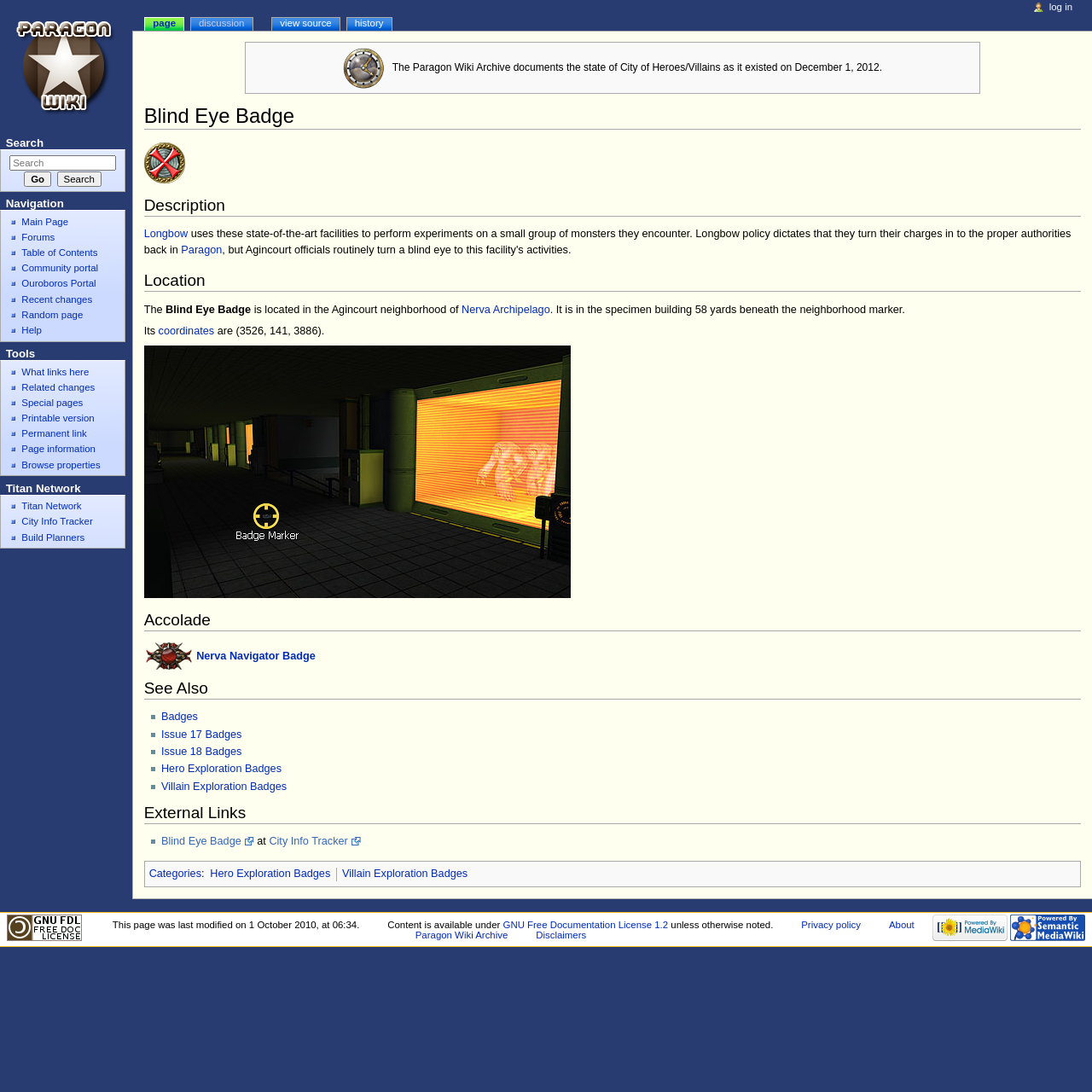What is the coordinates of the Blind Eye Badge?
Kindly give a detailed and elaborate answer to the question.

The coordinates of the Blind Eye Badge can be found in the paragraph under the 'Location' heading, which states that its coordinates are (3526, 141, 3886).